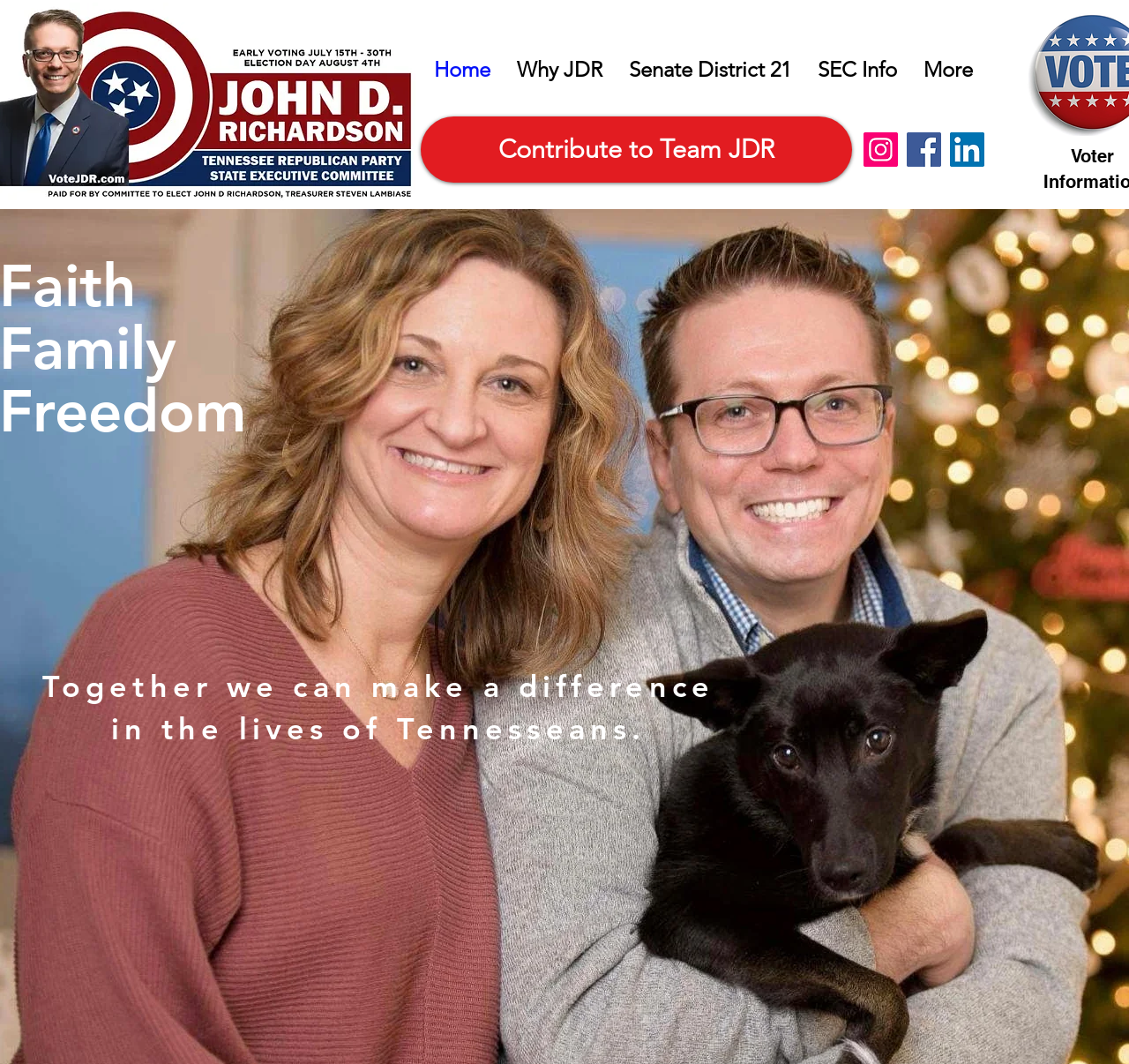Extract the primary headline from the webpage and present its text.

Faith
Family 
Freedom